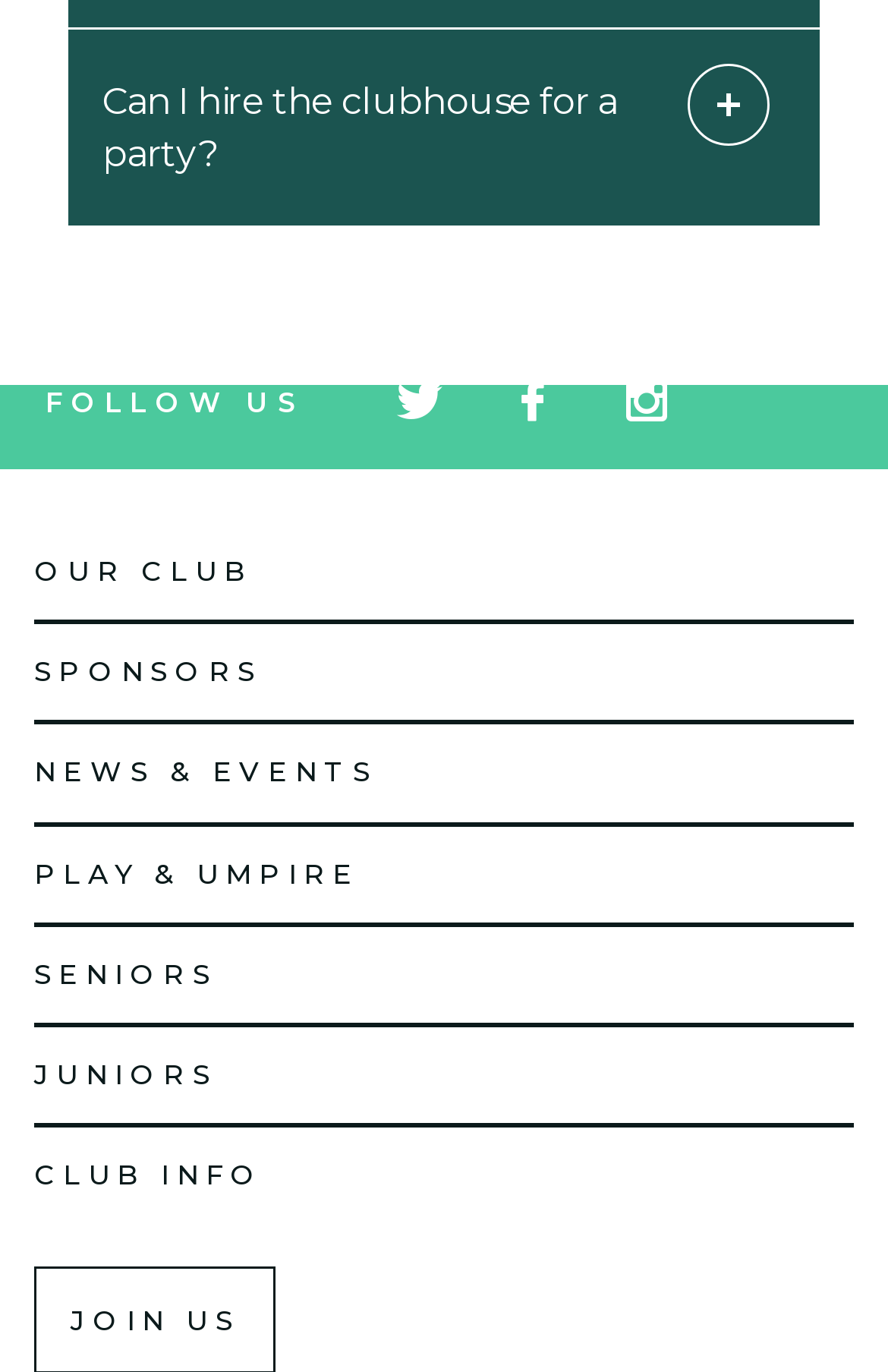Give a one-word or one-phrase response to the question:
What is the last heading on the webpage?

CLUB INFO